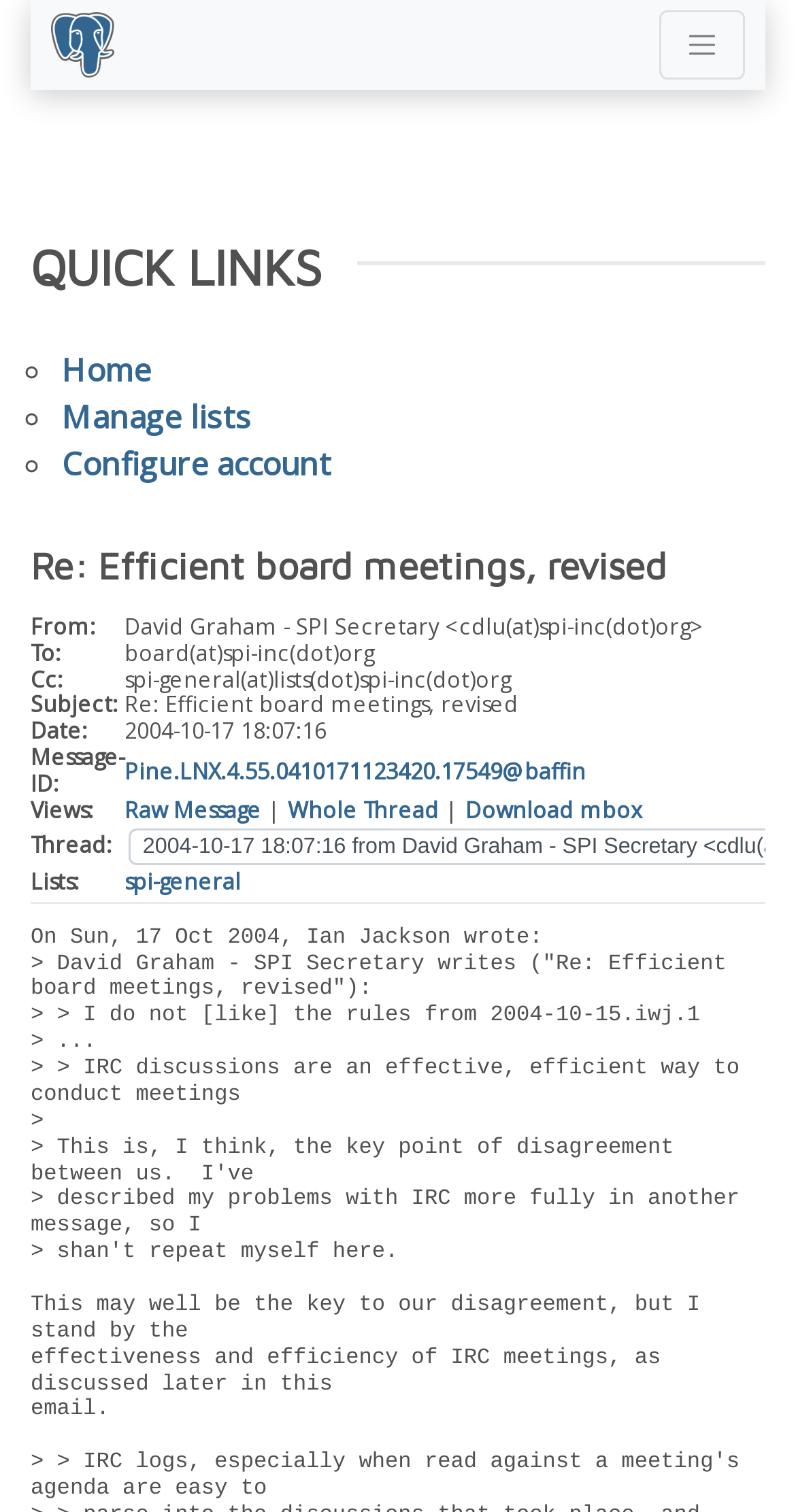Locate the bounding box of the UI element described in the following text: "aria-label="Go to slide 5"".

None